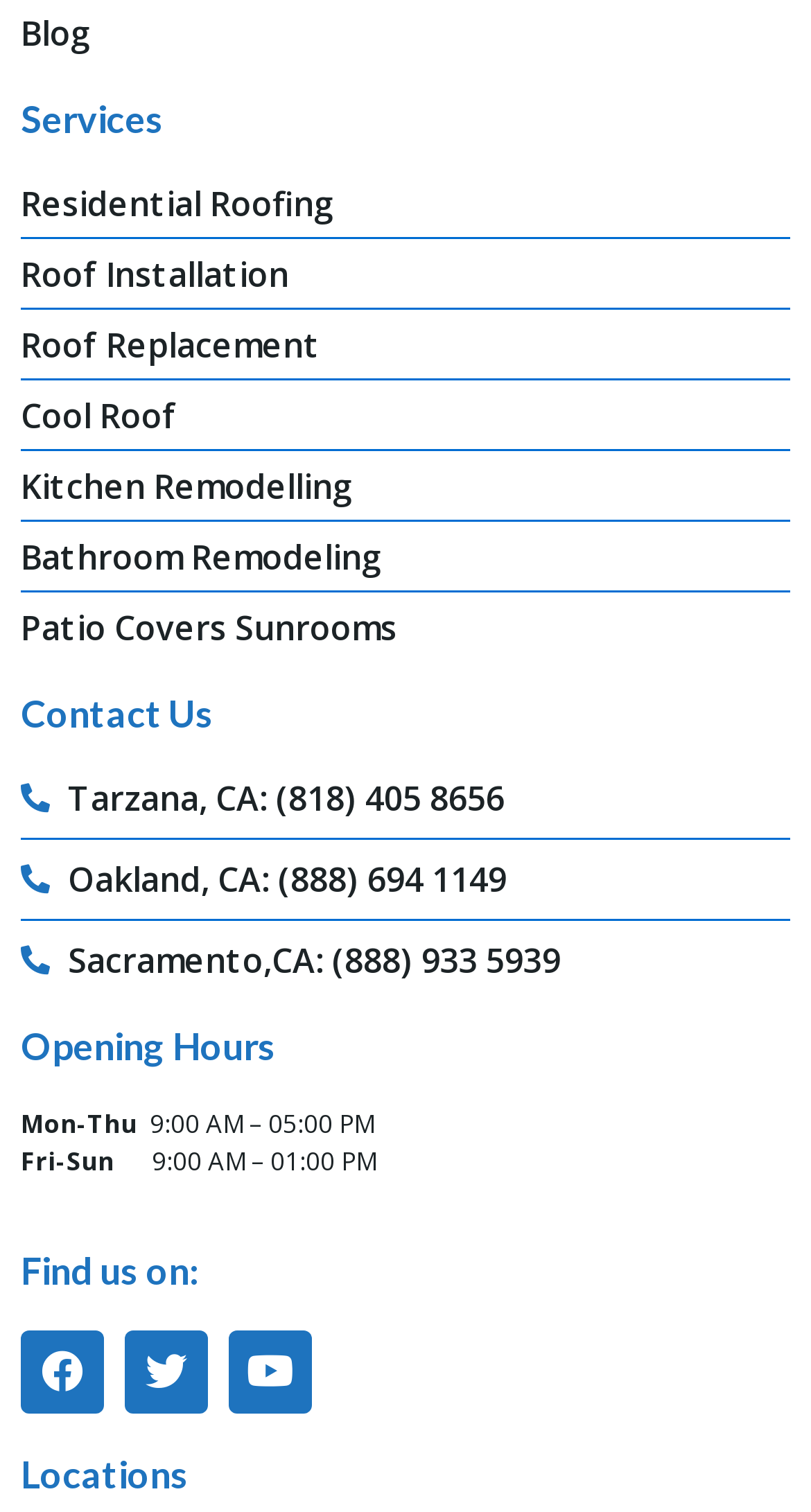Determine the bounding box coordinates of the region I should click to achieve the following instruction: "Click on the 'Blog' link". Ensure the bounding box coordinates are four float numbers between 0 and 1, i.e., [left, top, right, bottom].

[0.026, 0.006, 0.974, 0.039]